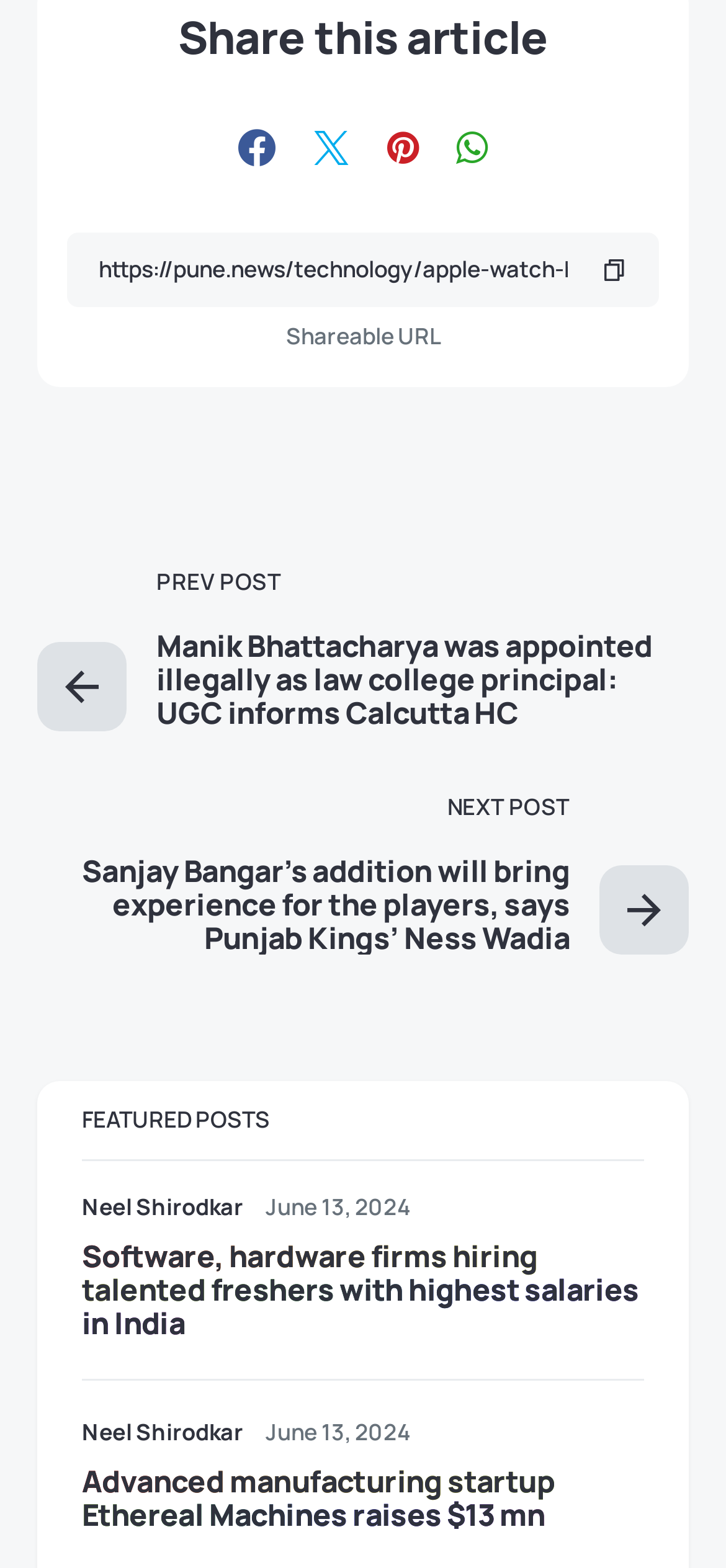Find the bounding box coordinates of the clickable area required to complete the following action: "Enter a shareable URL".

[0.092, 0.148, 0.908, 0.196]